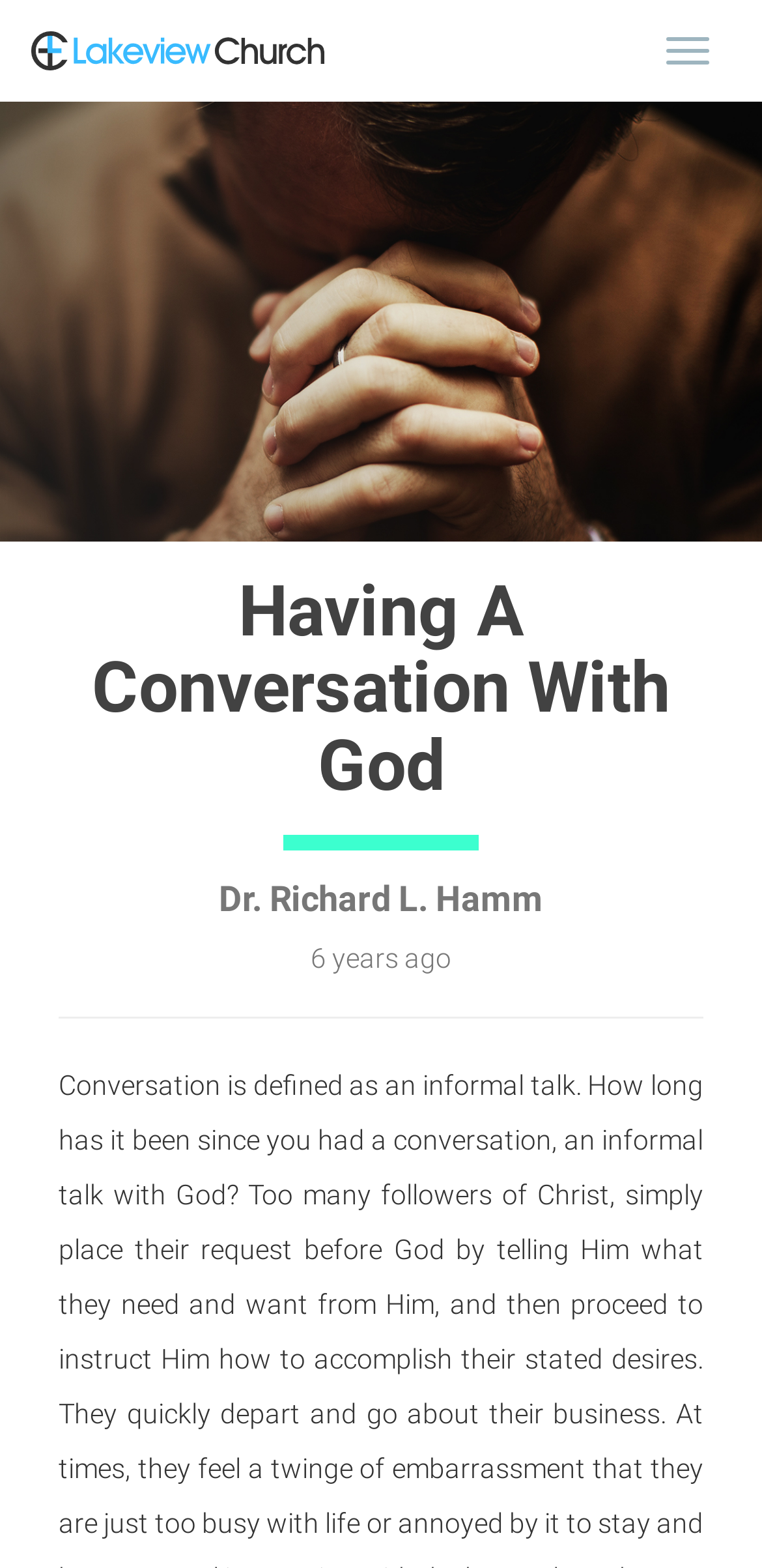Who is the author of the sermon?
Please provide a comprehensive answer based on the details in the screenshot.

The webpage contains a heading with the name 'Dr. Richard L. Hamm', which suggests that he is the author of the sermon or message being presented on the webpage.